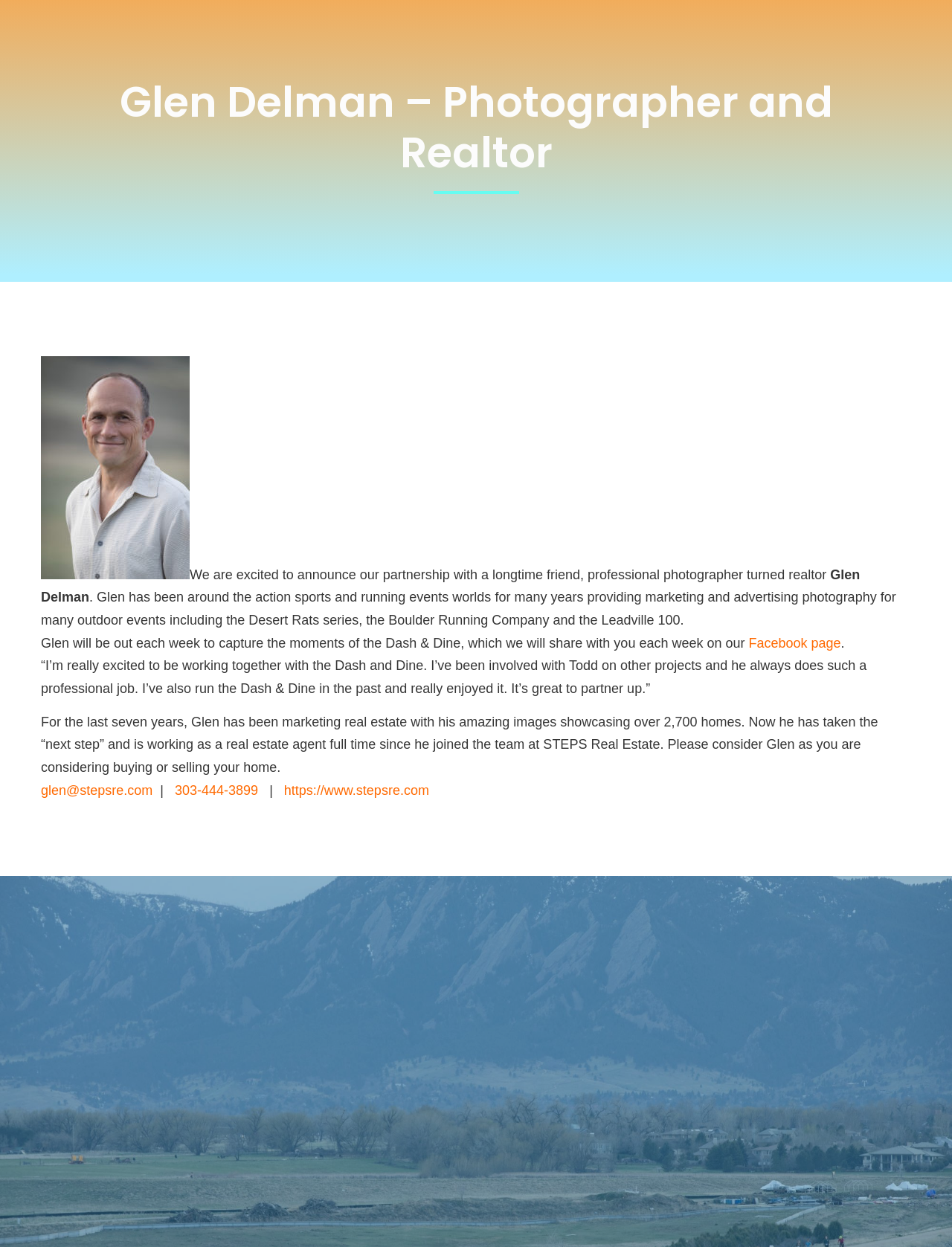Select the bounding box coordinates of the element I need to click to carry out the following instruction: "View THE RACE".

[0.629, 0.012, 0.728, 0.042]